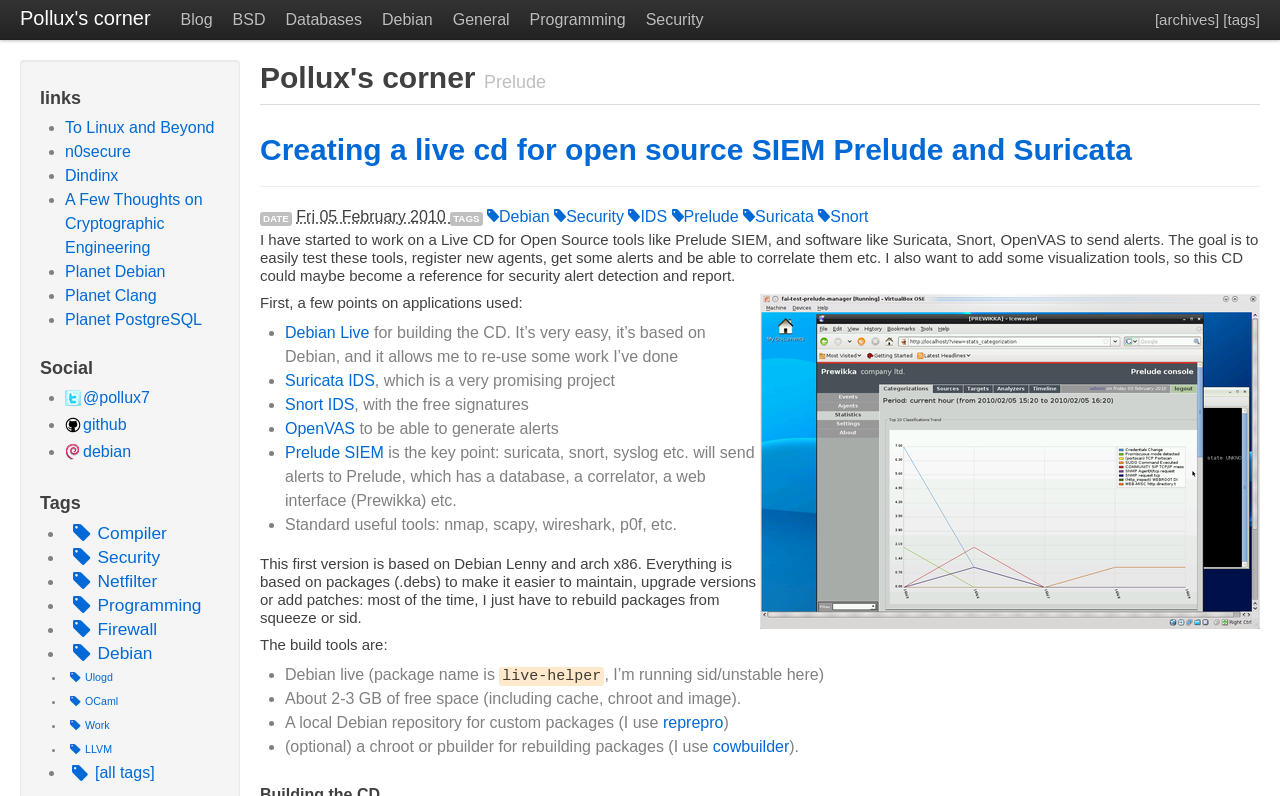Please find and provide the title of the webpage.

Pollux's corner Prelude